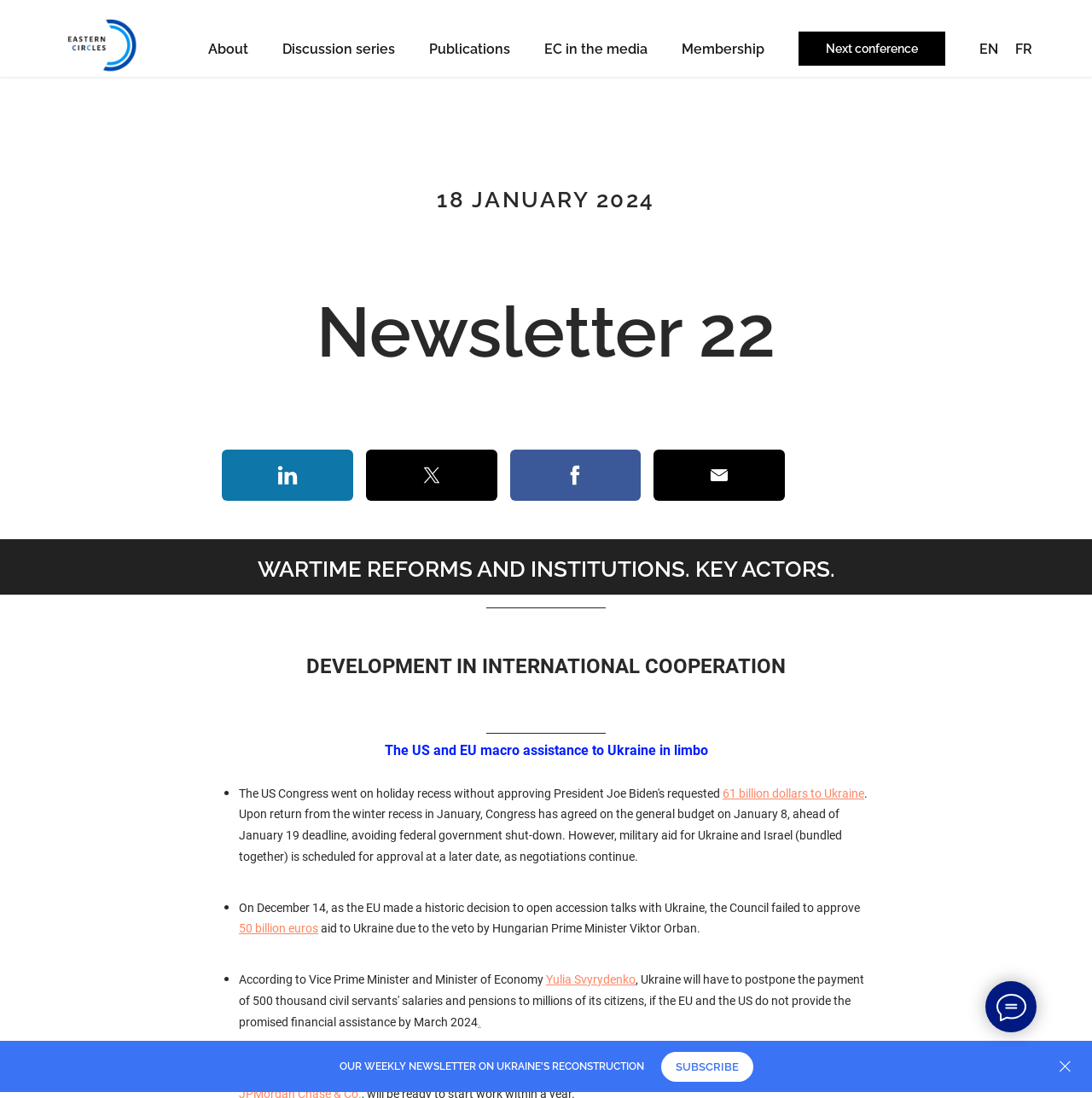Find the bounding box coordinates of the element to click in order to complete the given instruction: "Click the 'About' link."

[0.191, 0.037, 0.227, 0.052]